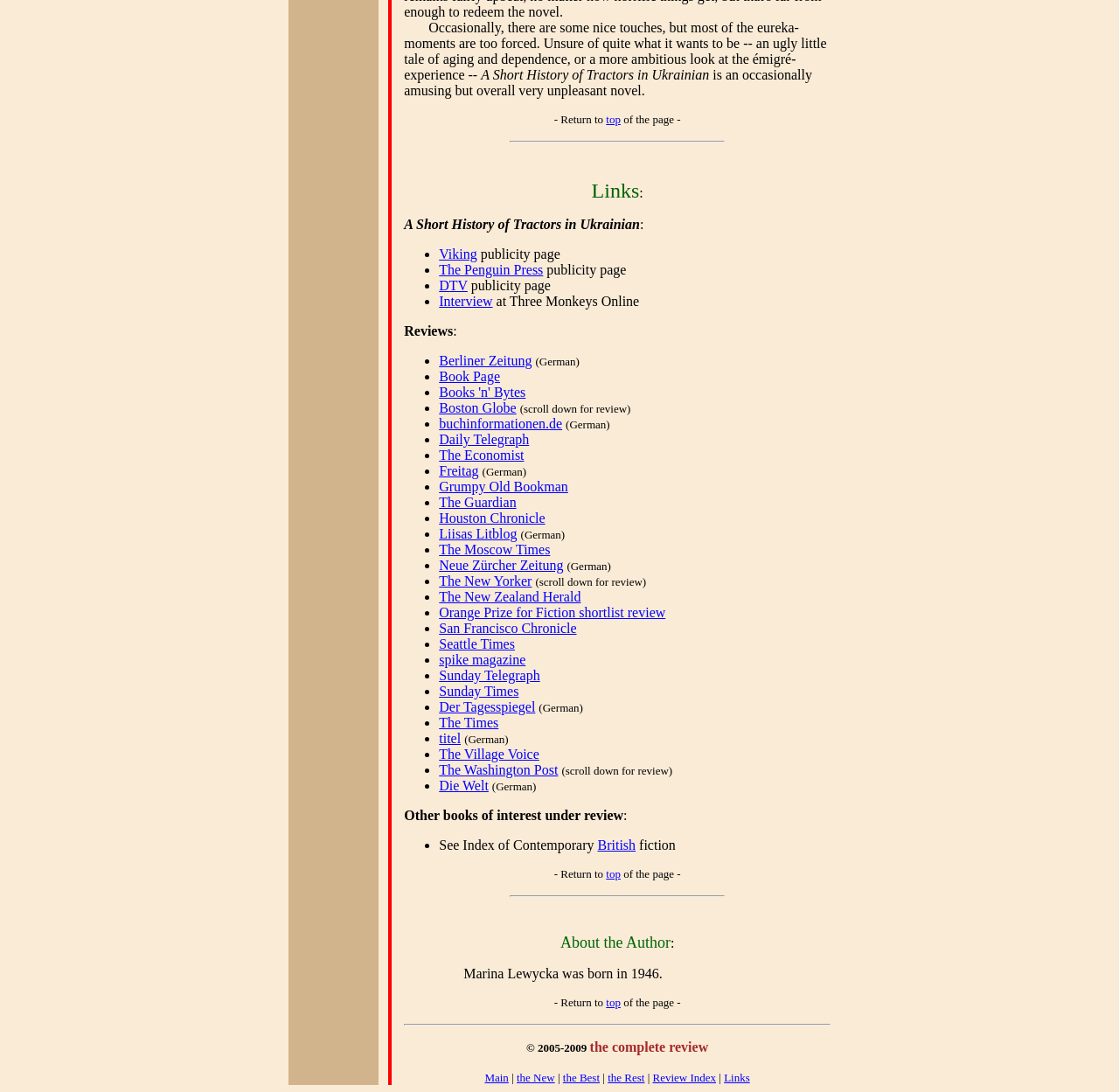What is the title of the book being reviewed?
Please provide a single word or phrase as your answer based on the image.

A Short History of Tractors in Ukrainian